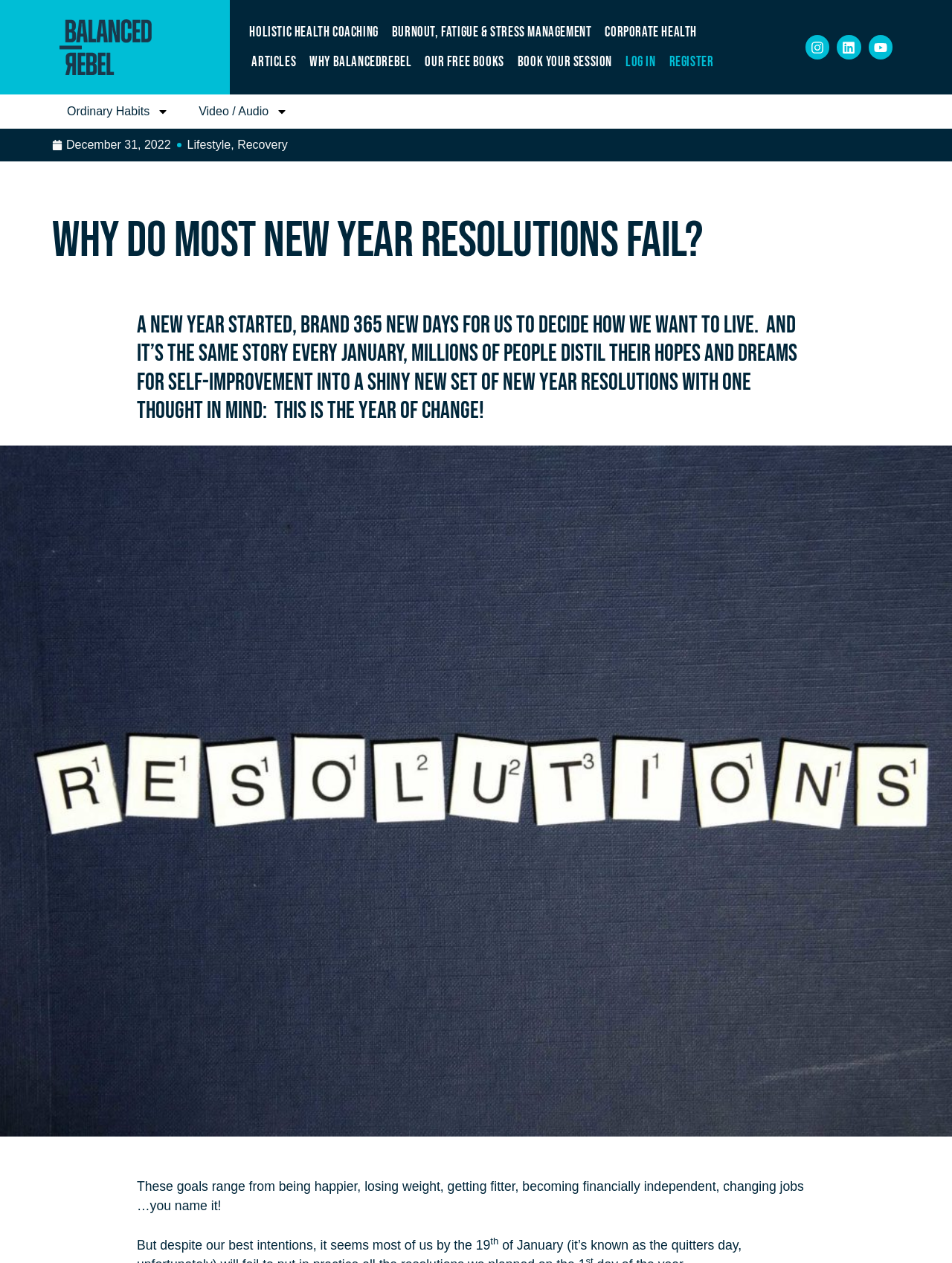What is the main heading displayed on the webpage? Please provide the text.

Why do most new year resolutions fail?